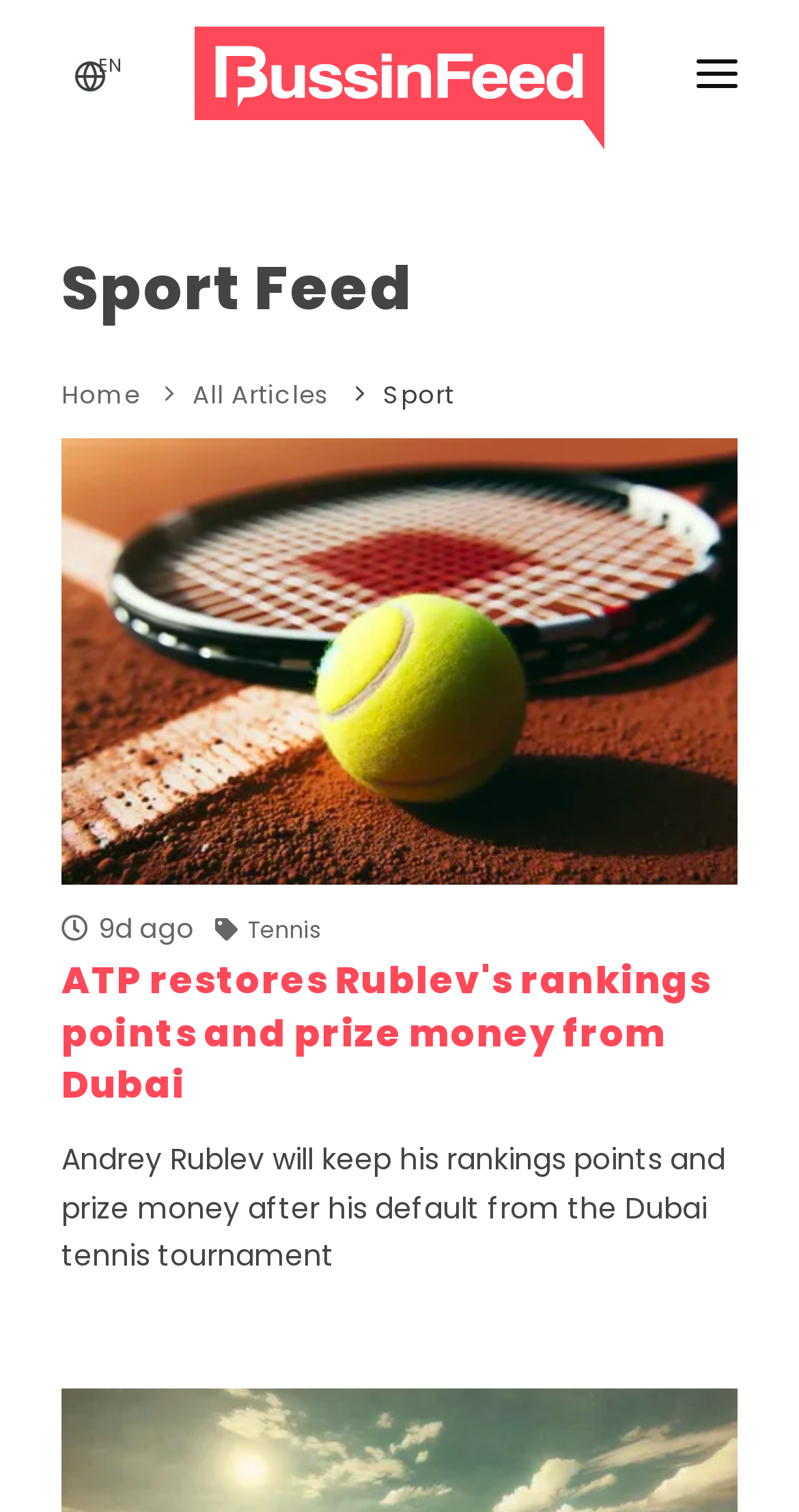Refer to the screenshot and give an in-depth answer to this question: In which category is the article about Andrey Rublev?

The article about Andrey Rublev is categorized under Tennis, as indicated by the StaticText 'Tennis' next to the article title.